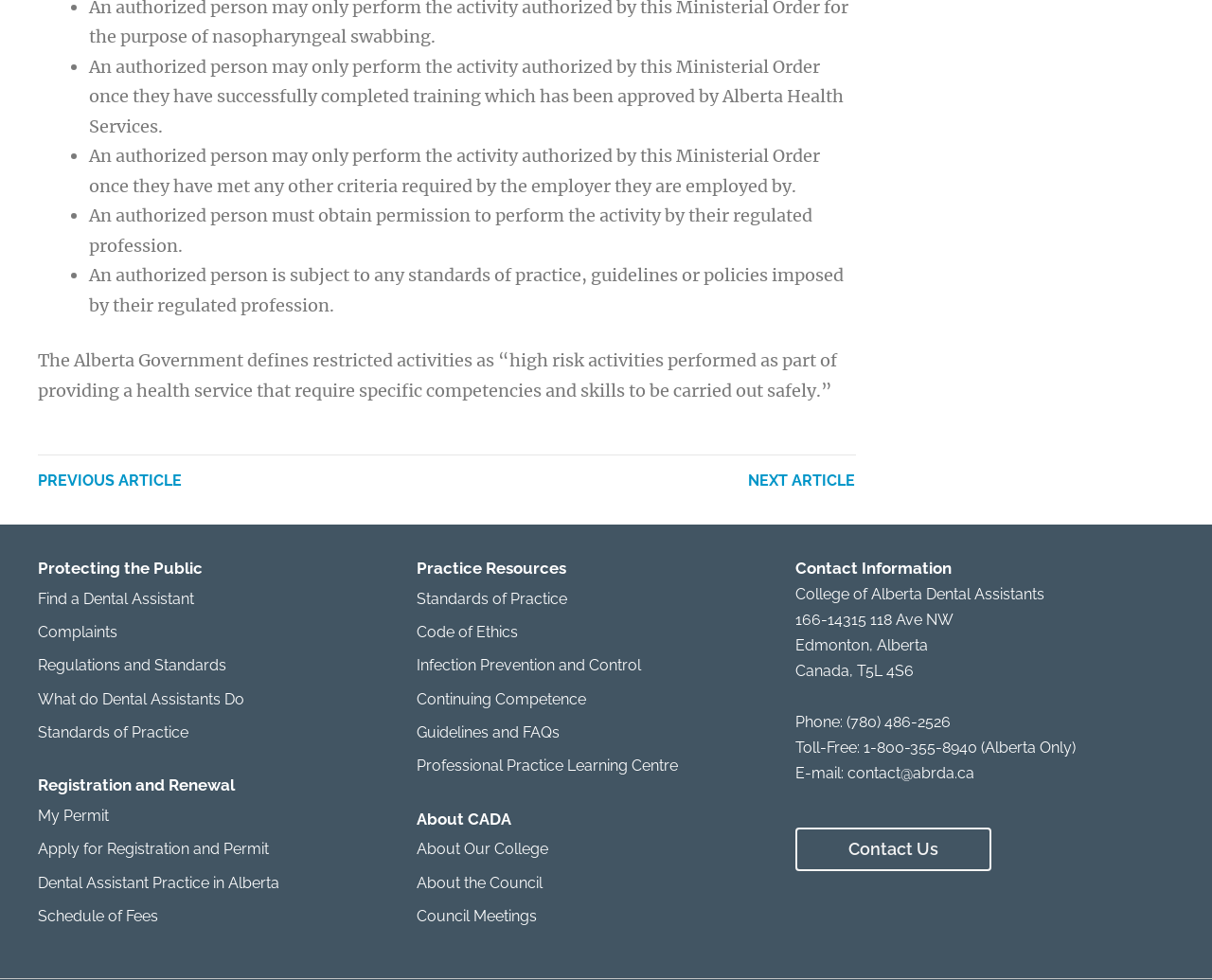Please provide a short answer using a single word or phrase for the question:
How many links are there under the 'Practice Resources' heading?

6